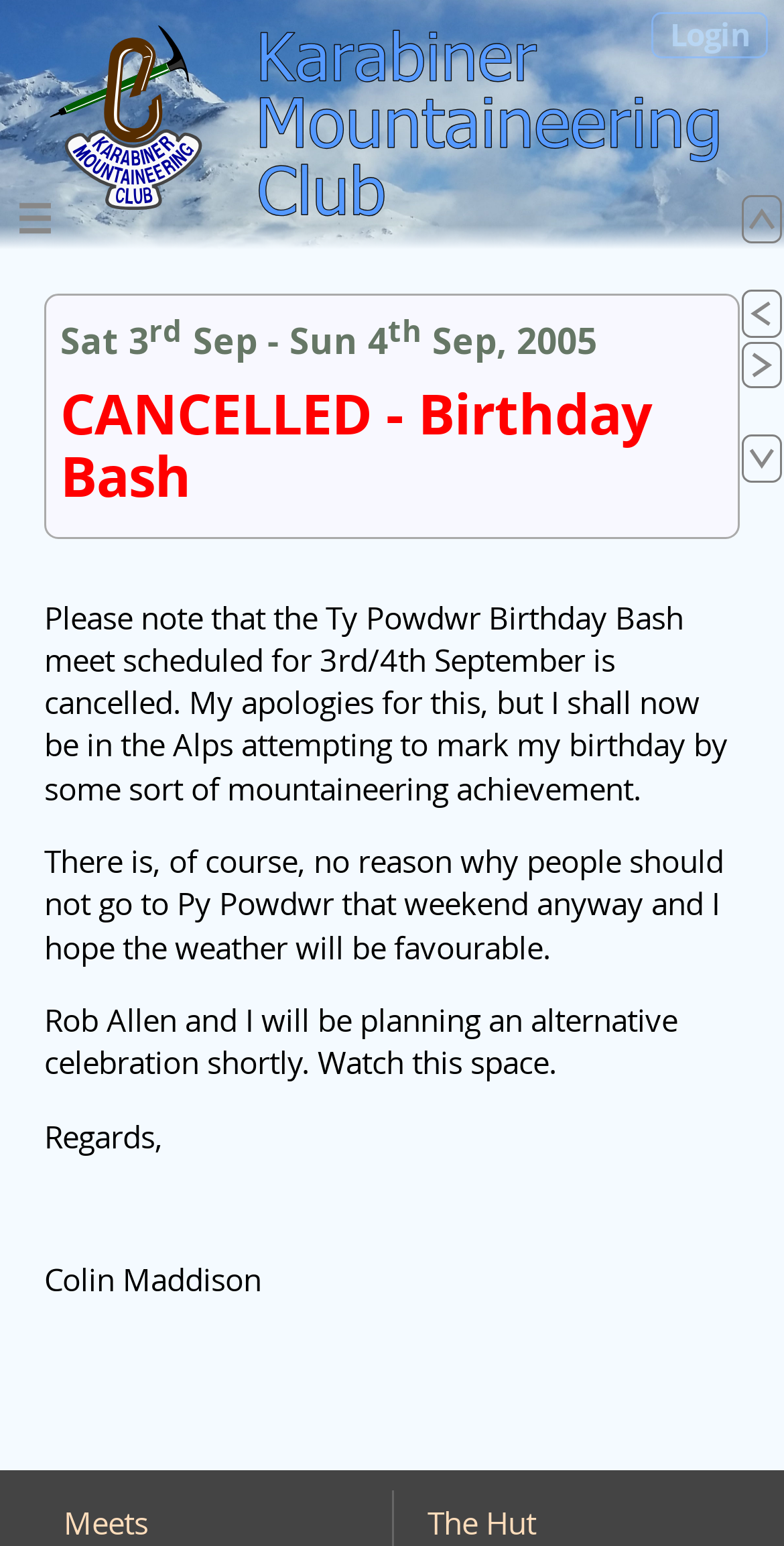Using the description: "title="Home Page"", determine the UI element's bounding box coordinates. Ensure the coordinates are in the format of four float numbers between 0 and 1, i.e., [left, top, right, bottom].

[0.28, 0.011, 0.97, 0.151]